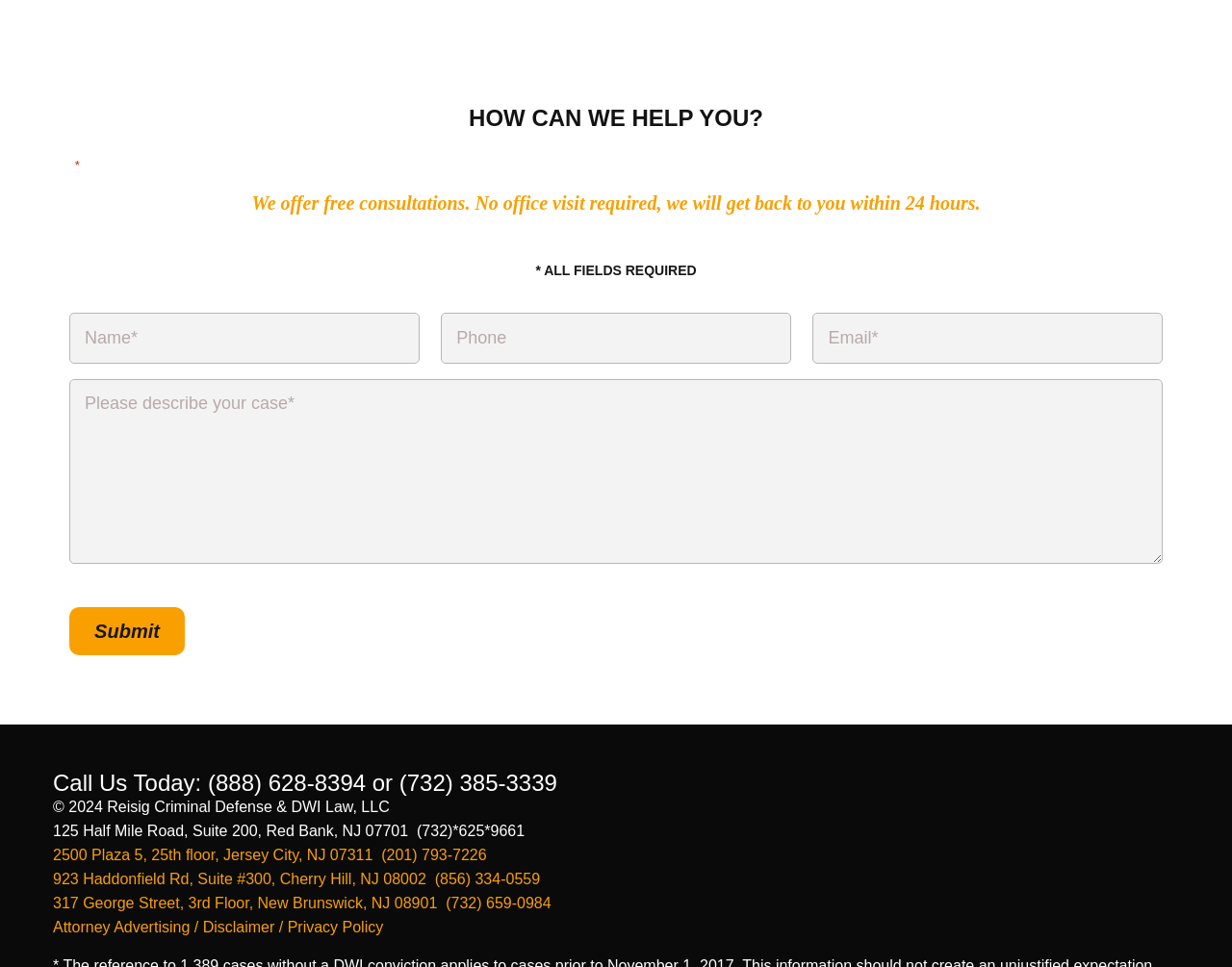Please identify the bounding box coordinates of the element I need to click to follow this instruction: "Click the Submit button".

[0.056, 0.628, 0.15, 0.678]